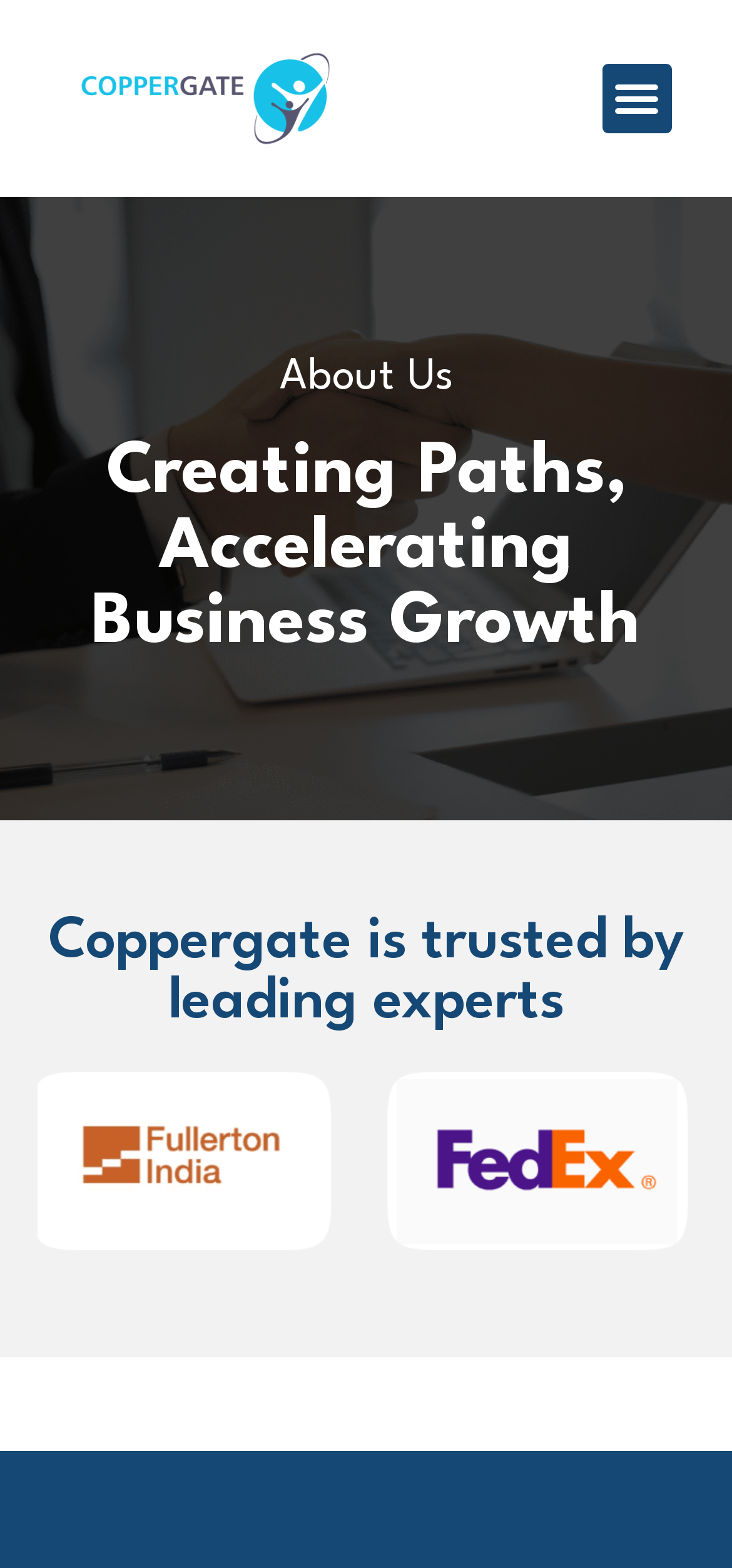Please extract the title of the webpage.

Creating Paths, Accelerating
Business Growth